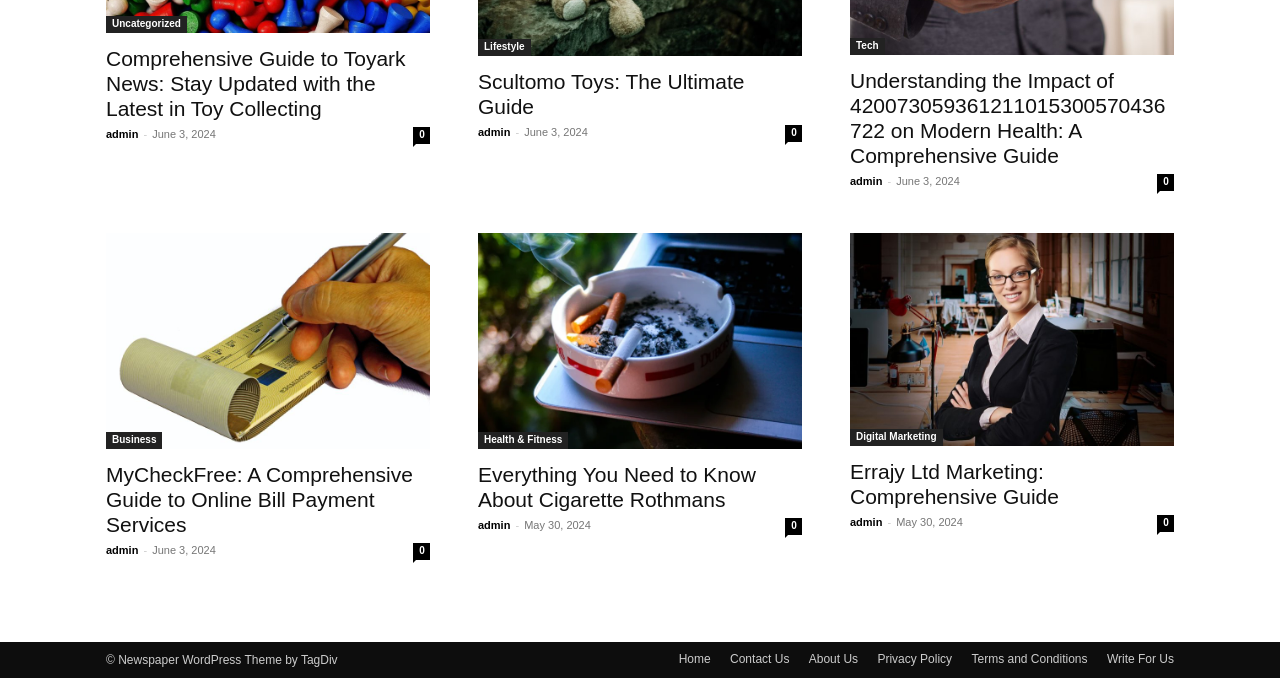Bounding box coordinates are specified in the format (top-left x, top-left y, bottom-right x, bottom-right y). All values are floating point numbers bounded between 0 and 1. Please provide the bounding box coordinate of the region this sentence describes: title="Errajy Ltd Marketing: Comprehensive Guide"

[0.664, 0.344, 0.917, 0.659]